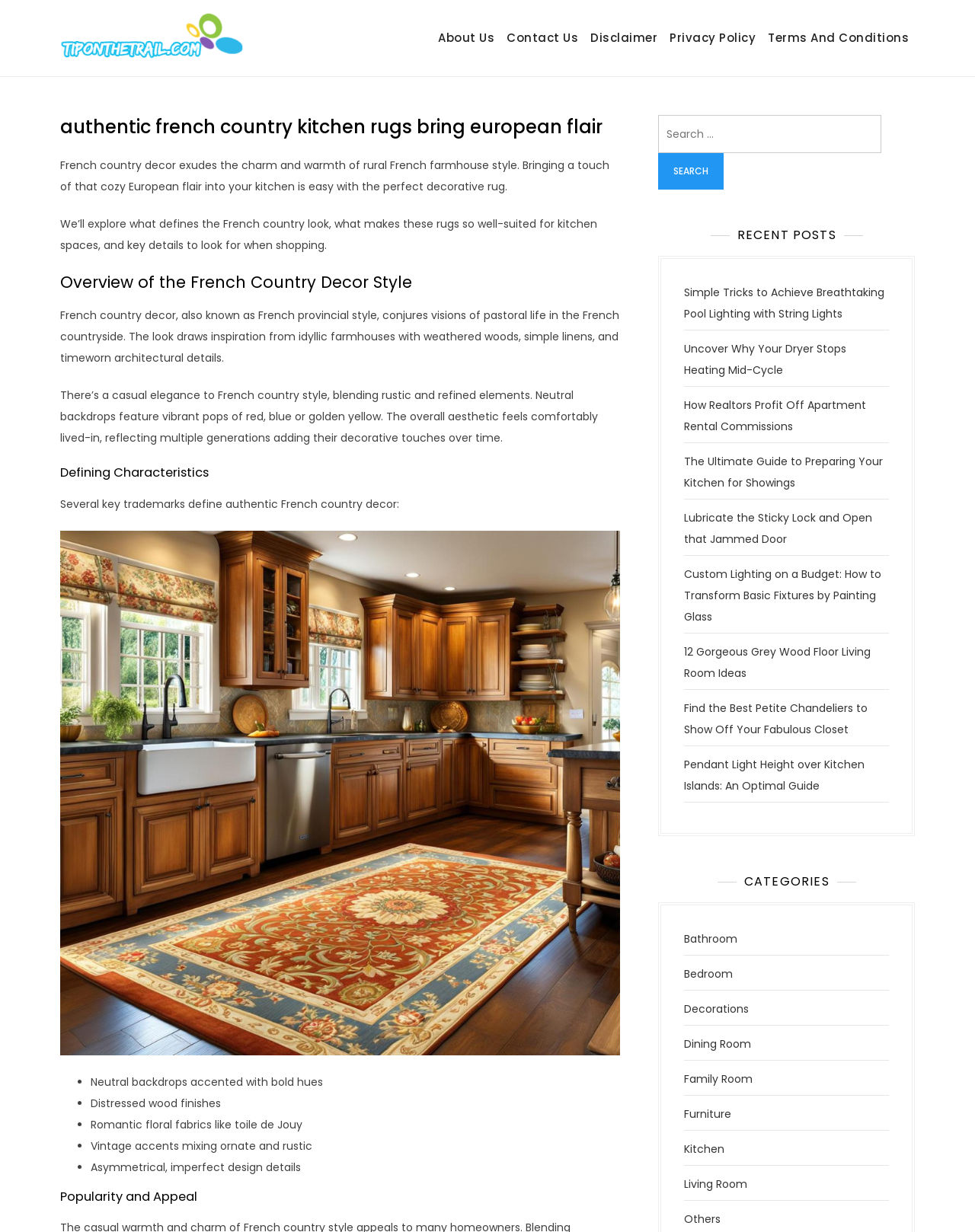Is there a search function on the webpage?
Give a detailed and exhaustive answer to the question.

A search function is available on the webpage, located at the top right corner, where users can input keywords and click the 'Search' button to find relevant content.